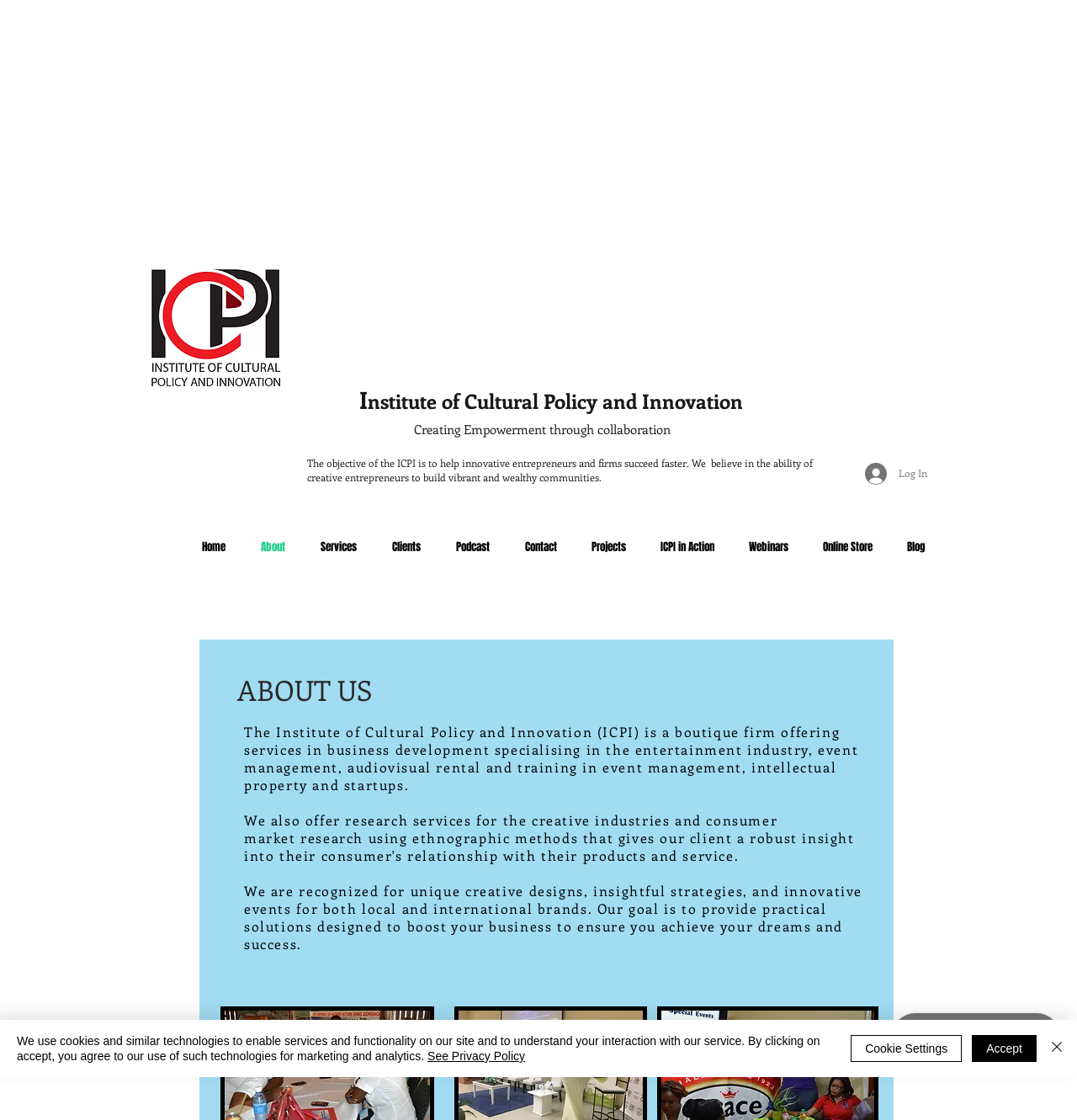Determine the coordinates of the bounding box that should be clicked to complete the instruction: "Go to the Home page". The coordinates should be represented by four float numbers between 0 and 1: [left, top, right, bottom].

[0.171, 0.456, 0.226, 0.52]